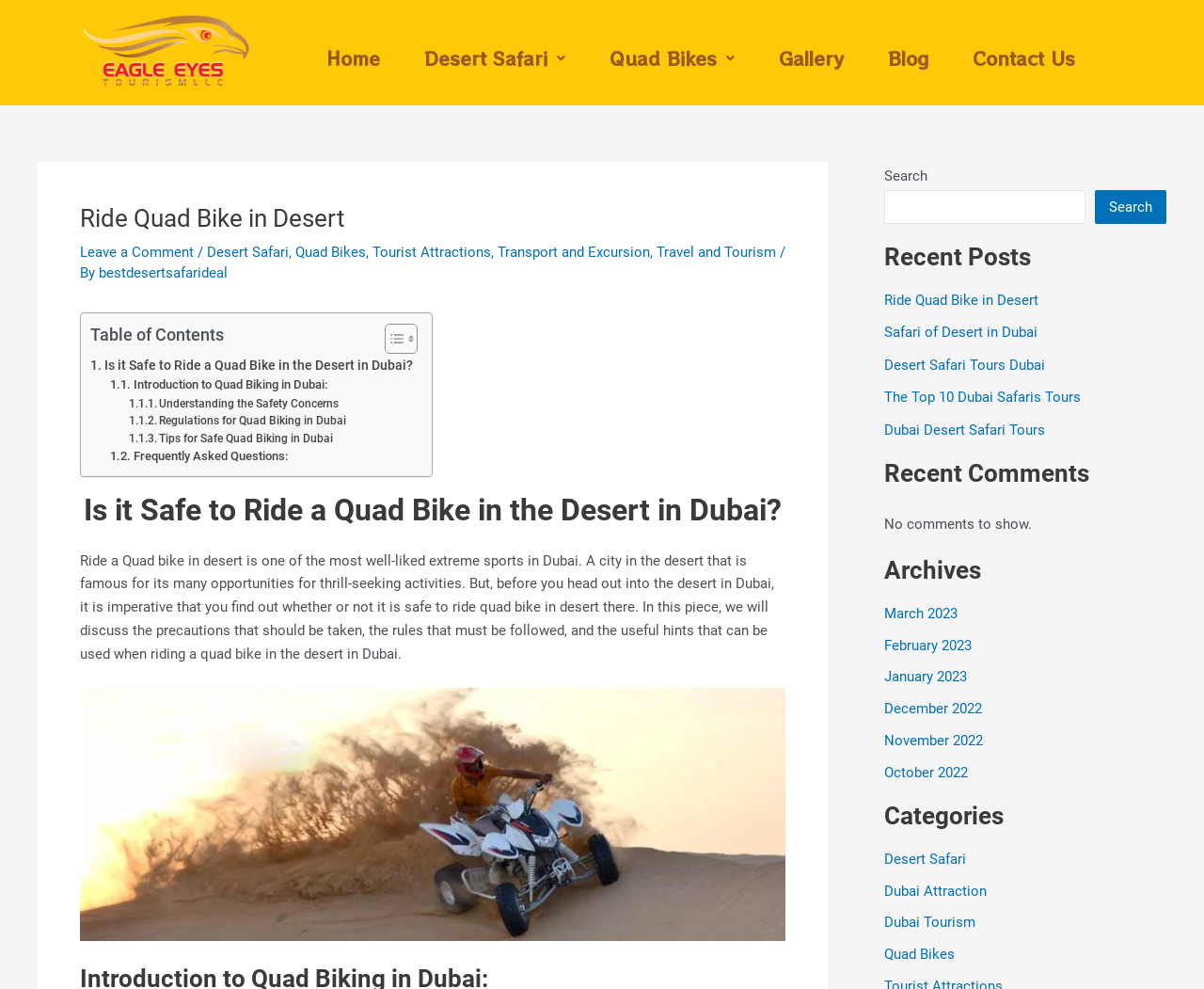Highlight the bounding box coordinates of the region I should click on to meet the following instruction: "Click on the 'Quad Bikes' link".

[0.245, 0.247, 0.304, 0.264]